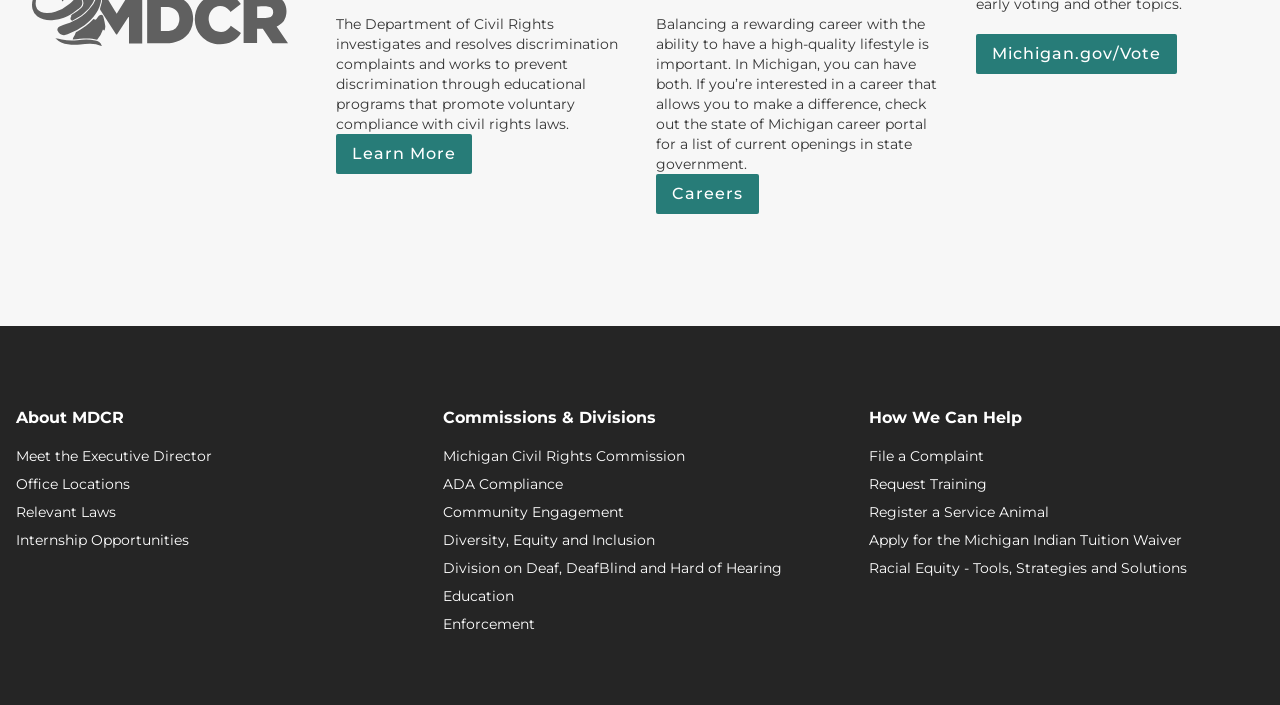Determine the bounding box coordinates of the clickable region to follow the instruction: "Learn more about the Department of Civil Rights".

[0.262, 0.19, 0.369, 0.247]